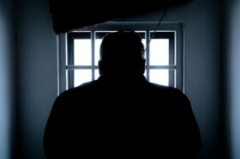Generate an elaborate caption that covers all aspects of the image.

The image captures a lone figure silhouetted against a faintly illuminated window, conveying a sense of solitude and introspection. The dark outline of the person contrasts sharply with the bright, light-filled space behind them, emphasizing their stillness in a moment of reflection. This visual symbolizes themes of hope and yearning for freedom, as if the individual is pondering their life’s journey or waiting for a beckoning change. The dimly lit environment adds an air of mystery, inviting viewers to contemplate what thoughts or emotions might be stirring within the figure as they face the light beyond the confines of their surroundings.